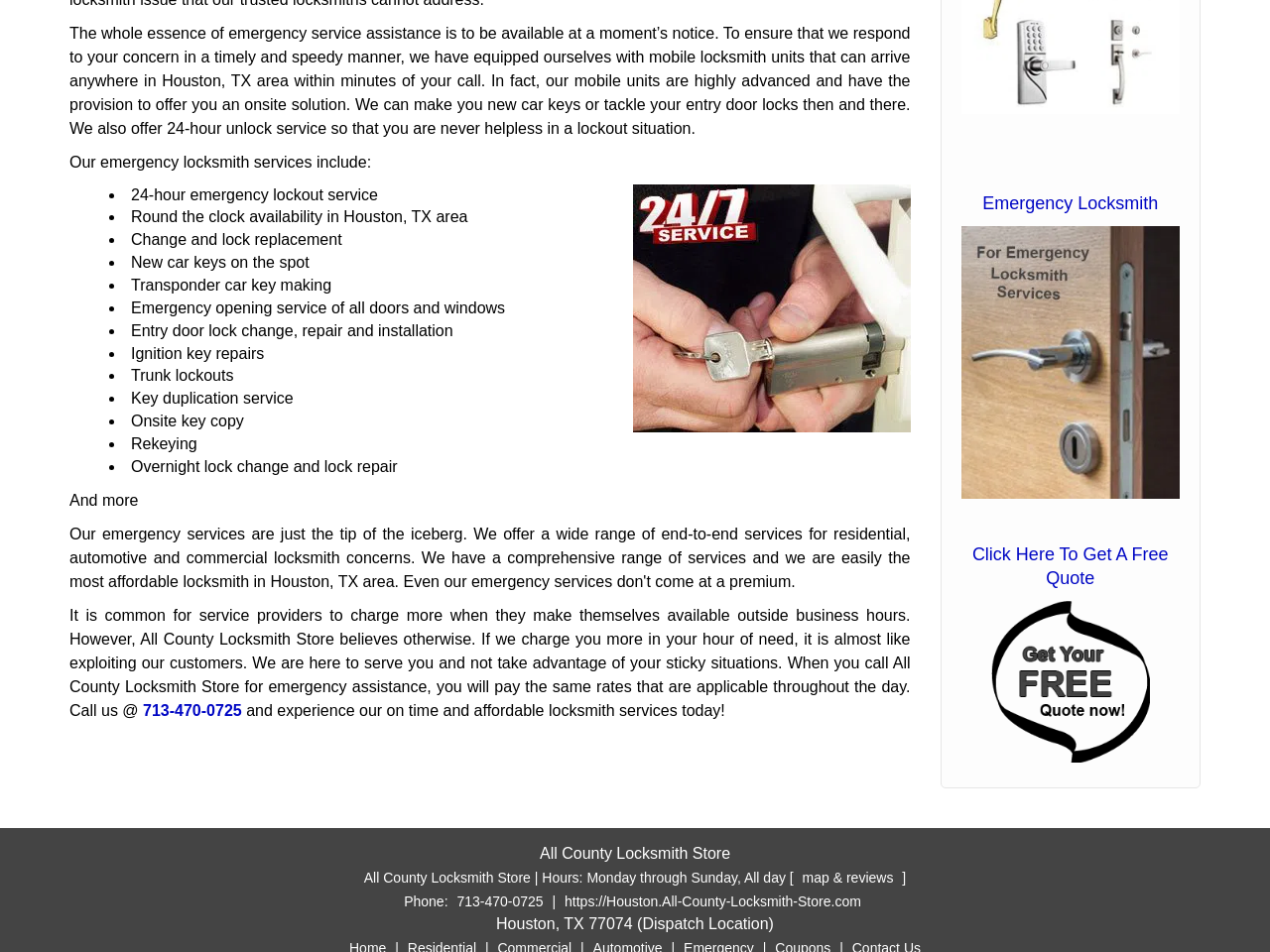Please determine the bounding box coordinates, formatted as (top-left x, top-left y, bottom-right x, bottom-right y), with all values as floating point numbers between 0 and 1. Identify the bounding box of the region described as: map & reviews

[0.628, 0.855, 0.71, 0.871]